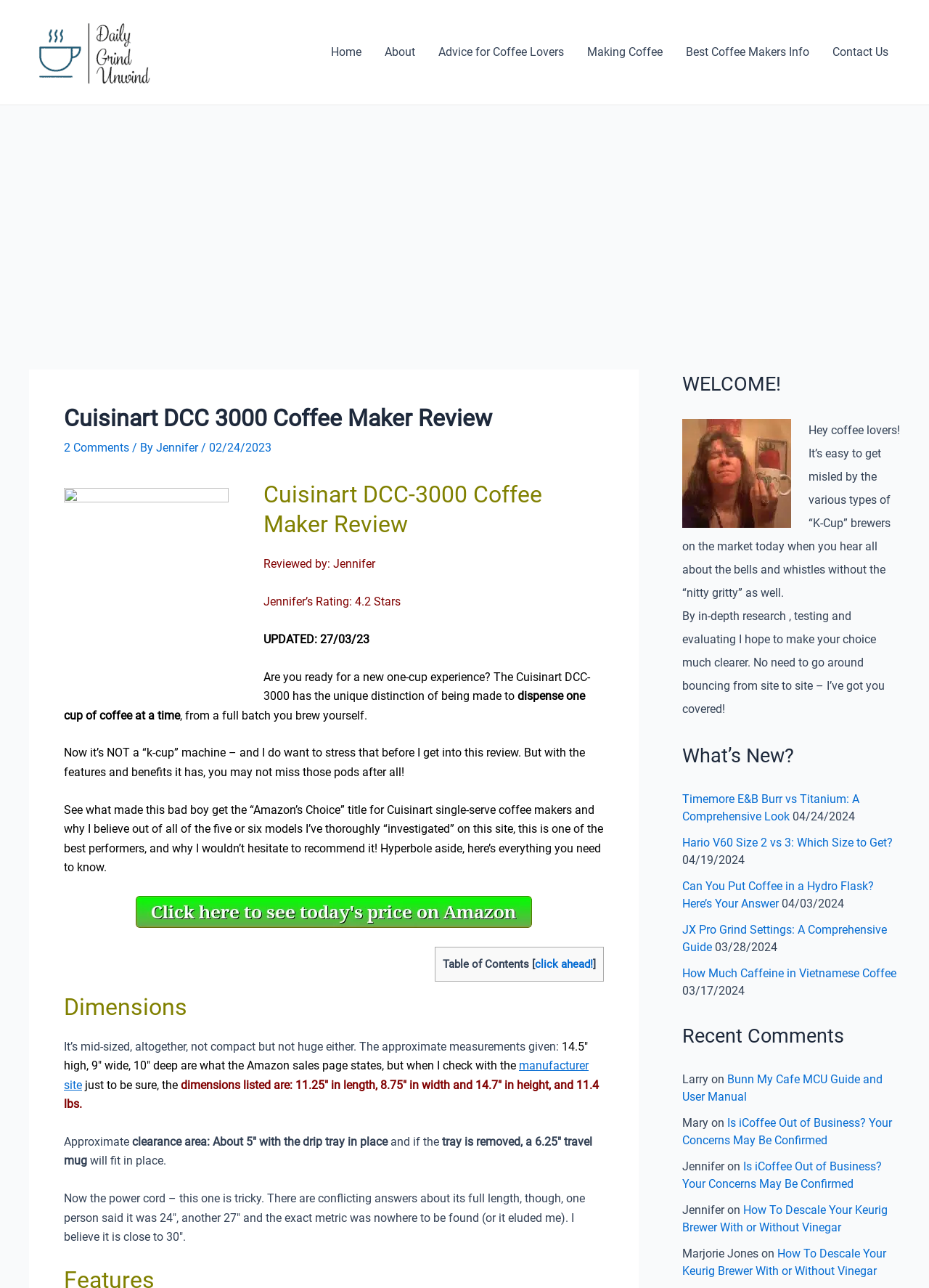What is the rating of the Cuisinart DCC-3000 Coffee Maker?
Could you answer the question with a detailed and thorough explanation?

The rating is mentioned in the review section of the webpage, where it says 'Jennifer’s Rating: 4.2 Stars'.